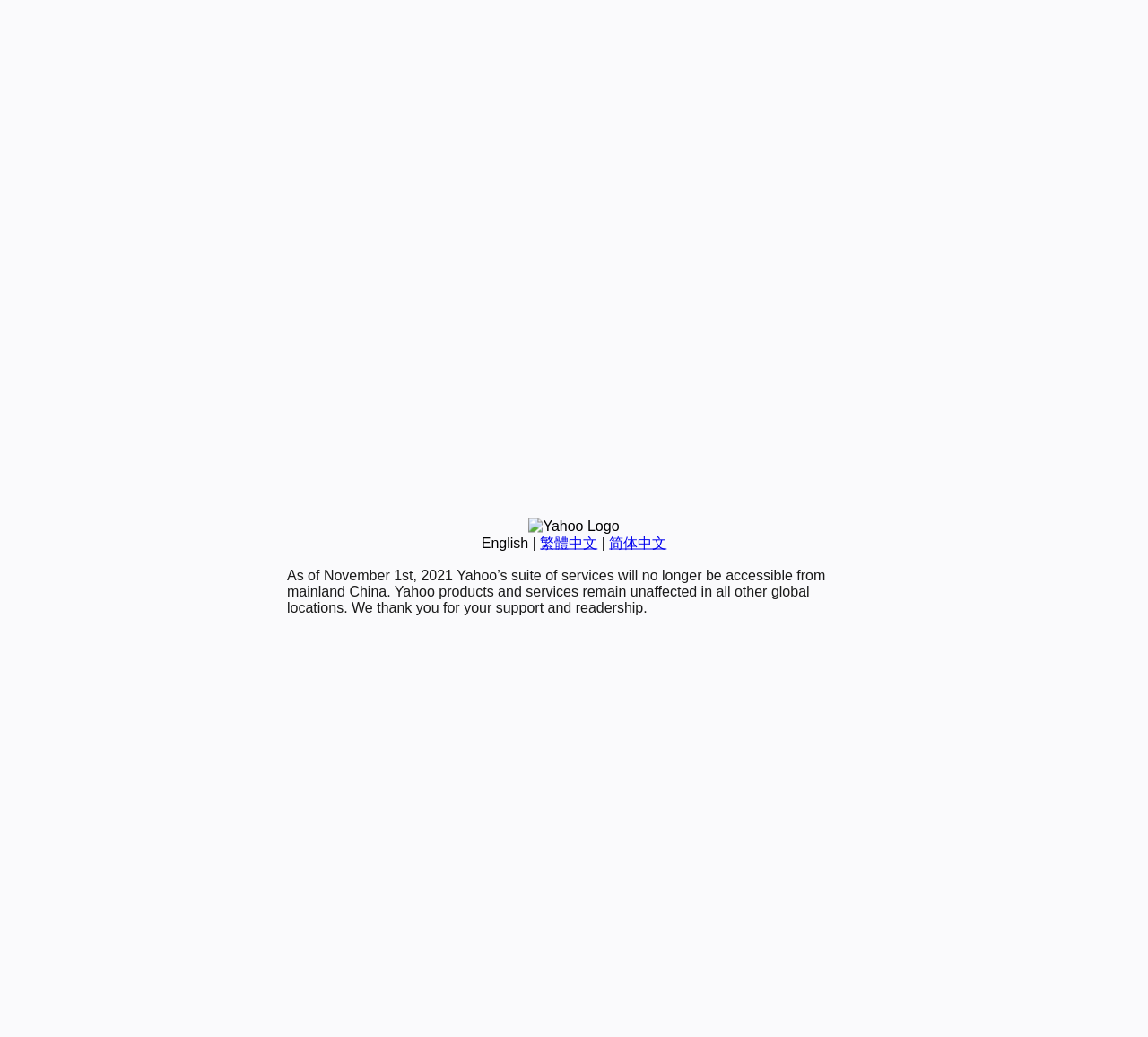Find the UI element described as: "English" and predict its bounding box coordinates. Ensure the coordinates are four float numbers between 0 and 1, [left, top, right, bottom].

[0.419, 0.516, 0.46, 0.531]